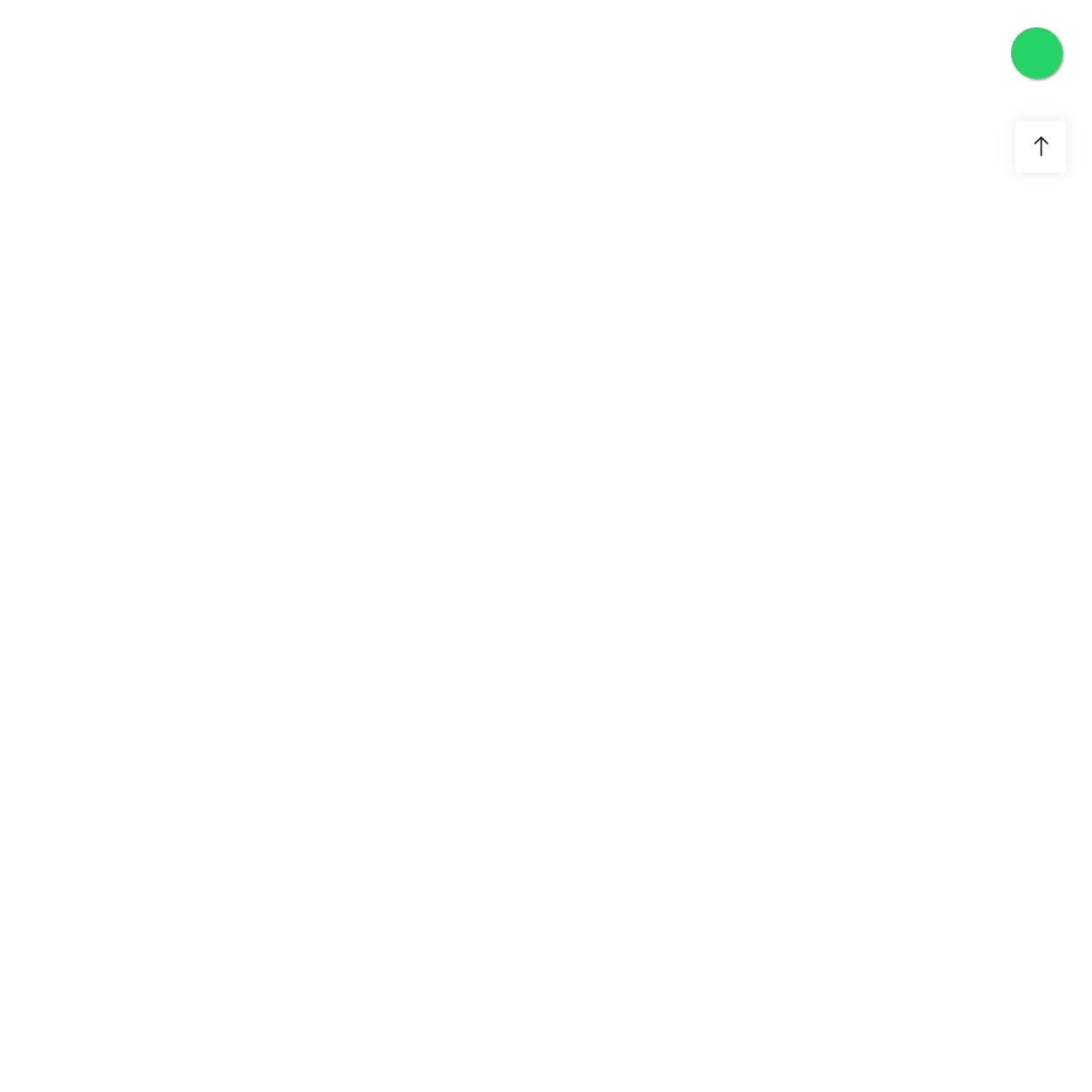Who is the target audience of the book?
Check the image inside the red boundary and answer the question using a single word or brief phrase.

Students and practitioners